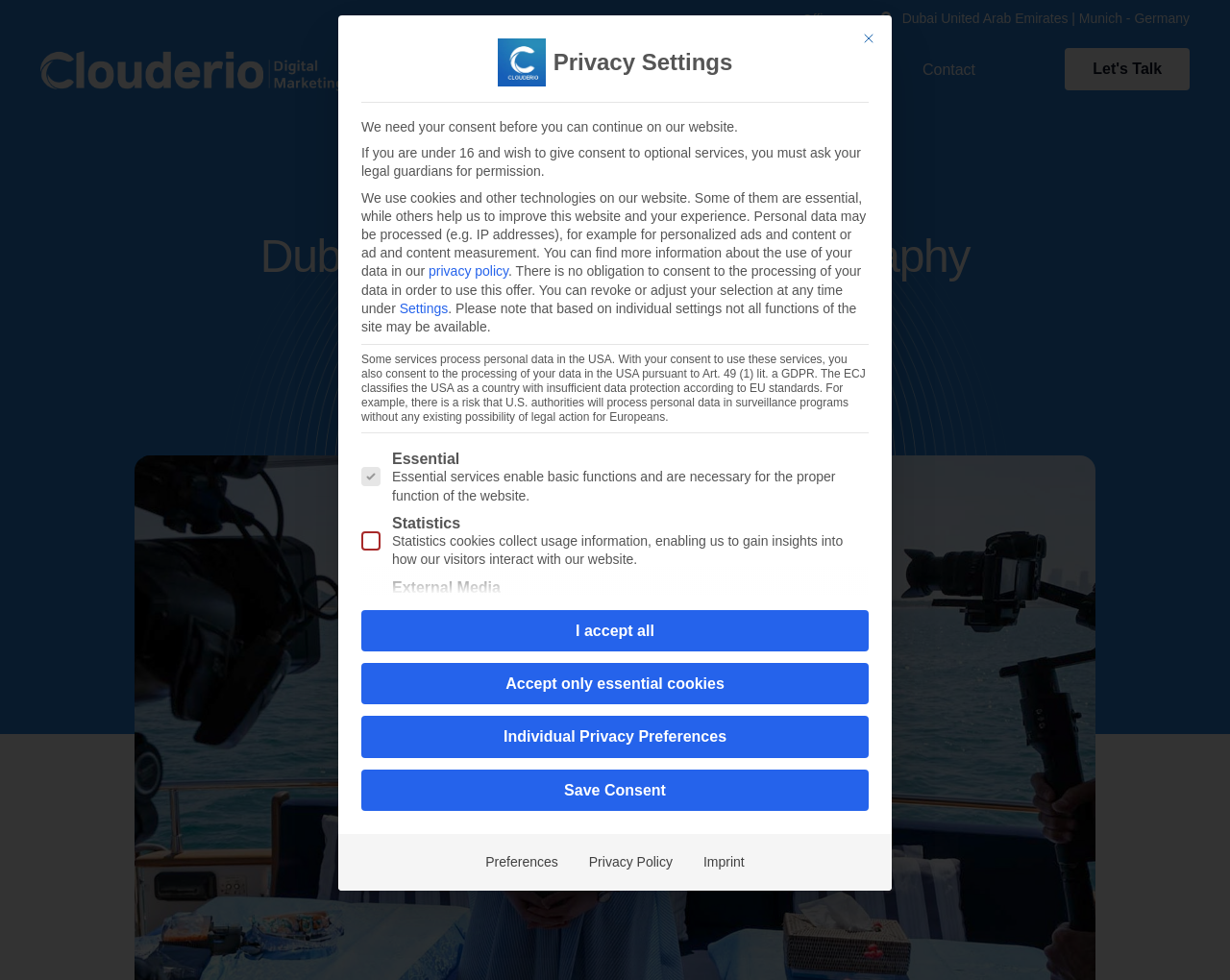Utilize the details in the image to give a detailed response to the question: What is the purpose of the 'Privacy Settings' modal?

The 'Privacy Settings' modal is a alertdialog that appears to obtain user consent for the use of cookies and other technologies on the website. This can be inferred from the text in the modal, which explains the use of cookies and asks the user to make a selection.